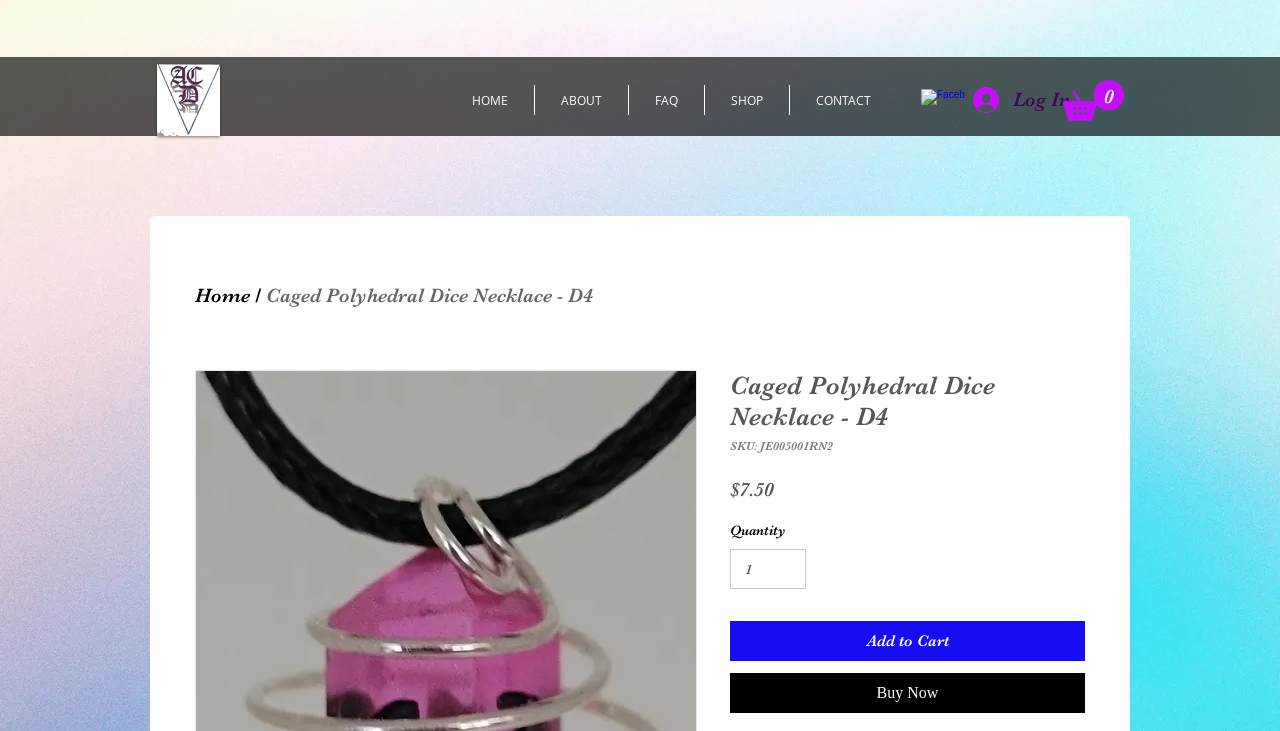Extract the top-level heading from the webpage and provide its text.

Caged Polyhedral Dice Necklace - D4